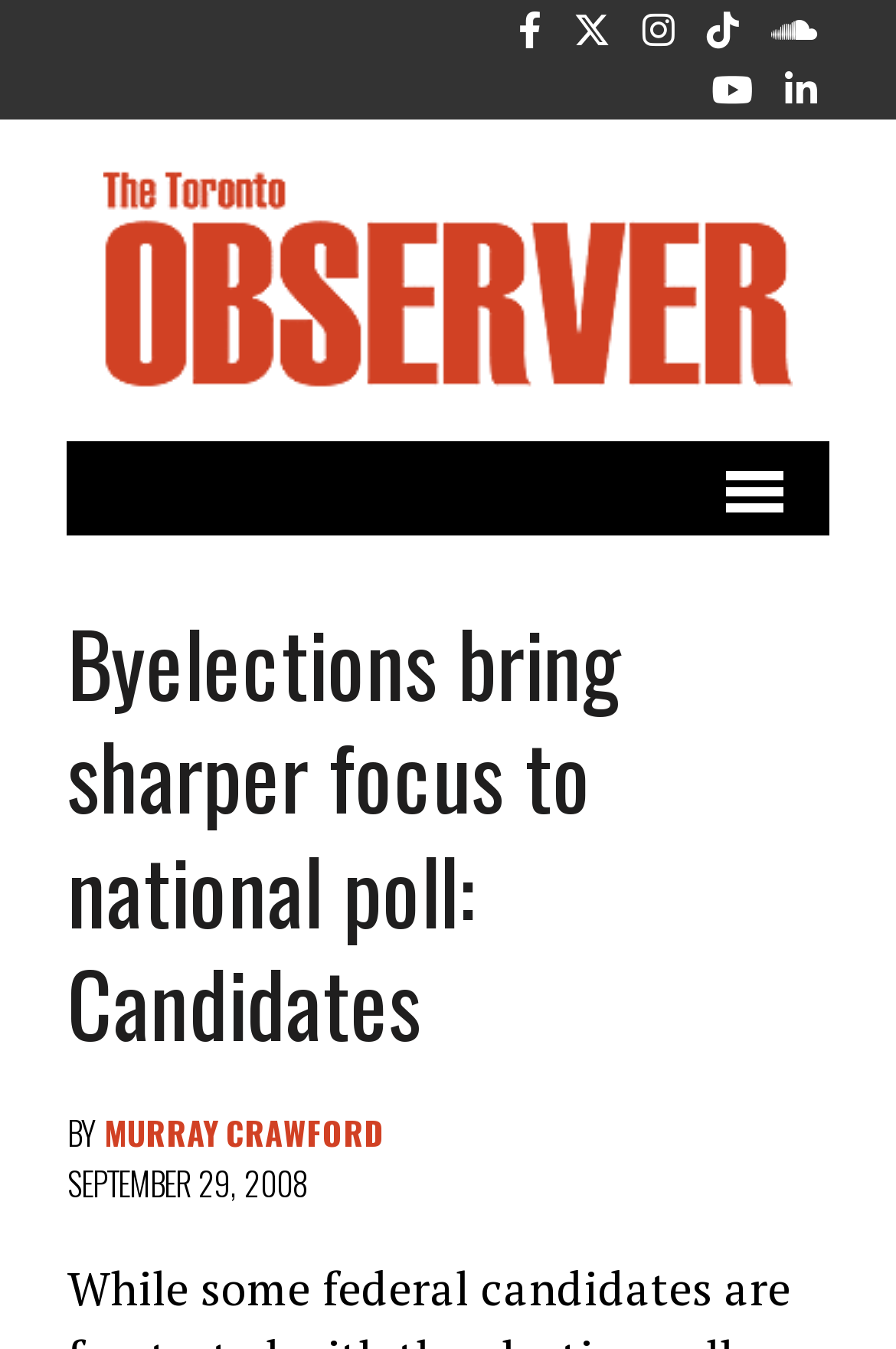Locate the bounding box coordinates of the item that should be clicked to fulfill the instruction: "Visit The Toronto Observer homepage".

[0.075, 0.123, 0.925, 0.293]